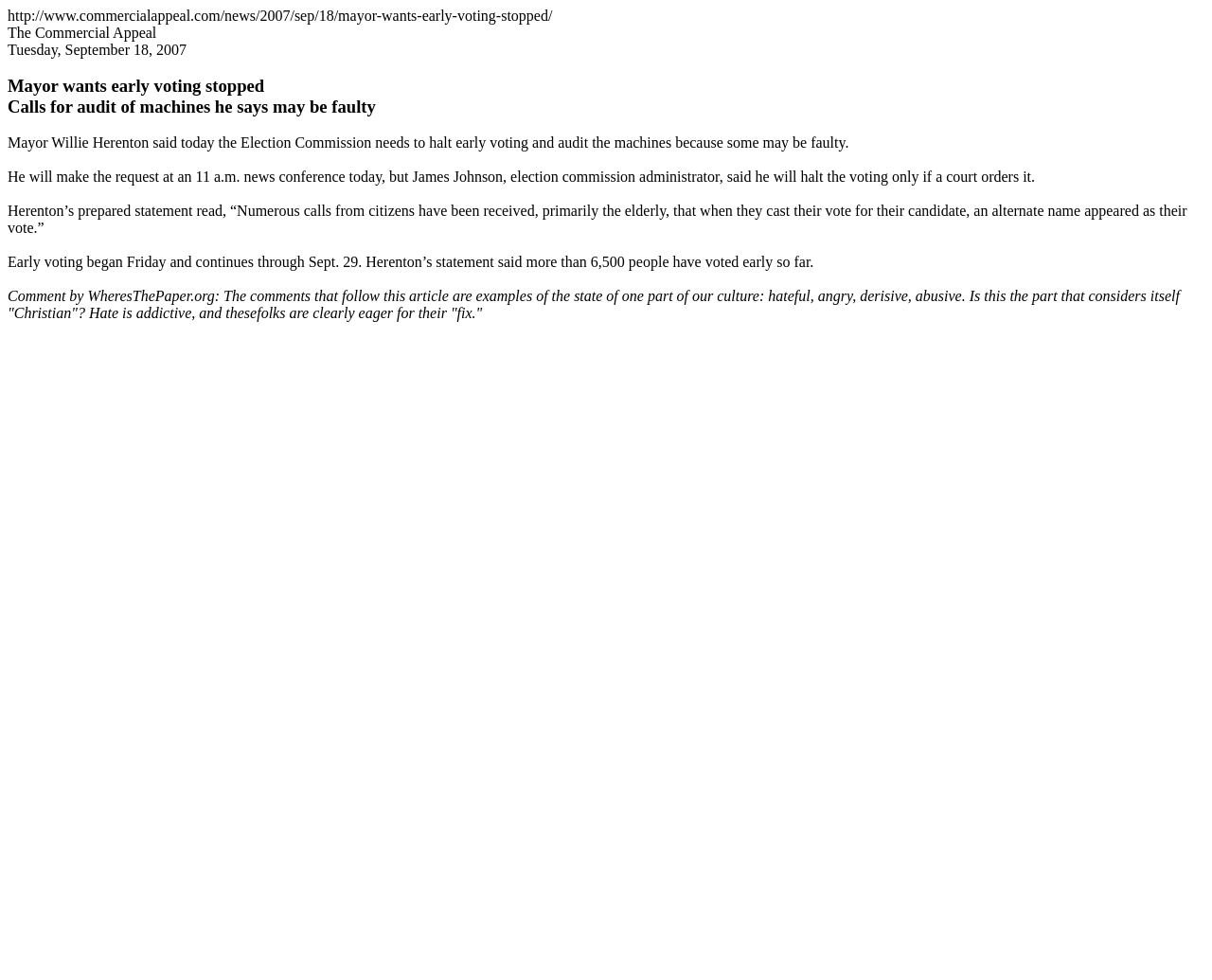Answer the question below with a single word or a brief phrase: 
What is the date of the news article?

Tuesday, September 18, 2007